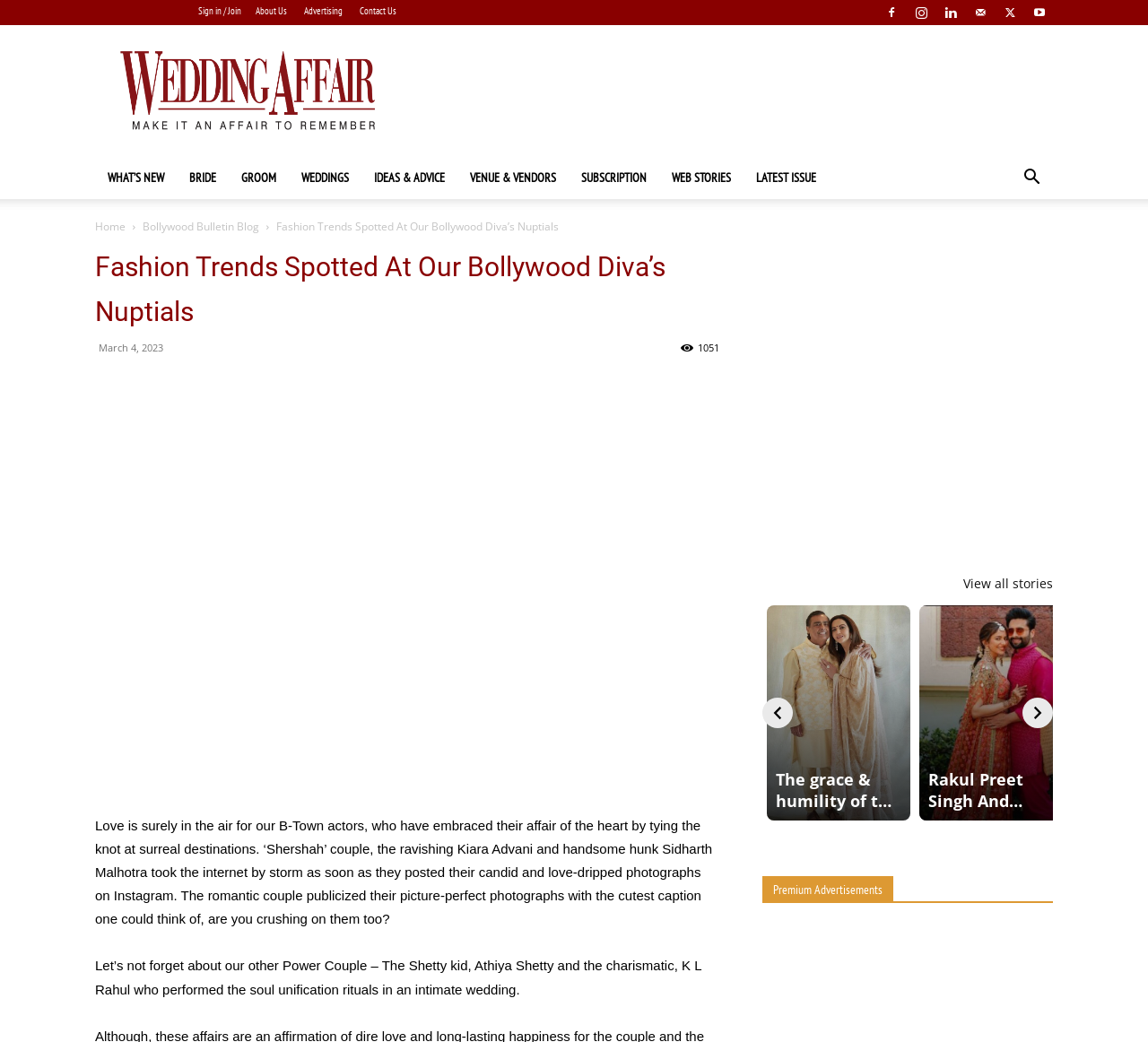Please provide the bounding box coordinates for the element that needs to be clicked to perform the following instruction: "View the story of Rakul Preet Singh And Jackky Bhagnani Tie The Knot In Goa". The coordinates should be given as four float numbers between 0 and 1, i.e., [left, top, right, bottom].

[0.801, 0.581, 0.926, 0.787]